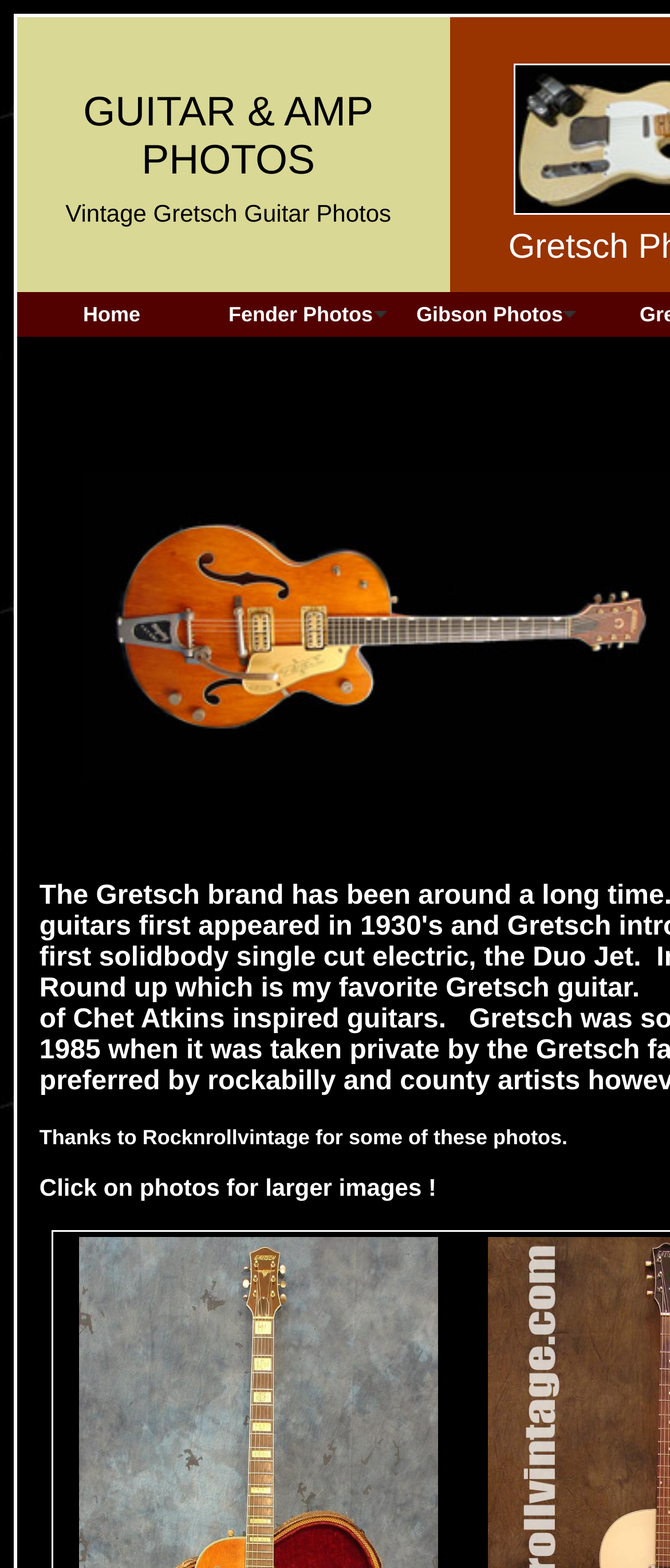What is above the navigation bar?
Please give a detailed and elaborate answer to the question.

Based on the bounding box coordinates, the image and the text 'Vintage Gretsch Guitar Photos' are above the navigation bar, indicating that guitar photos are displayed above the navigation bar.